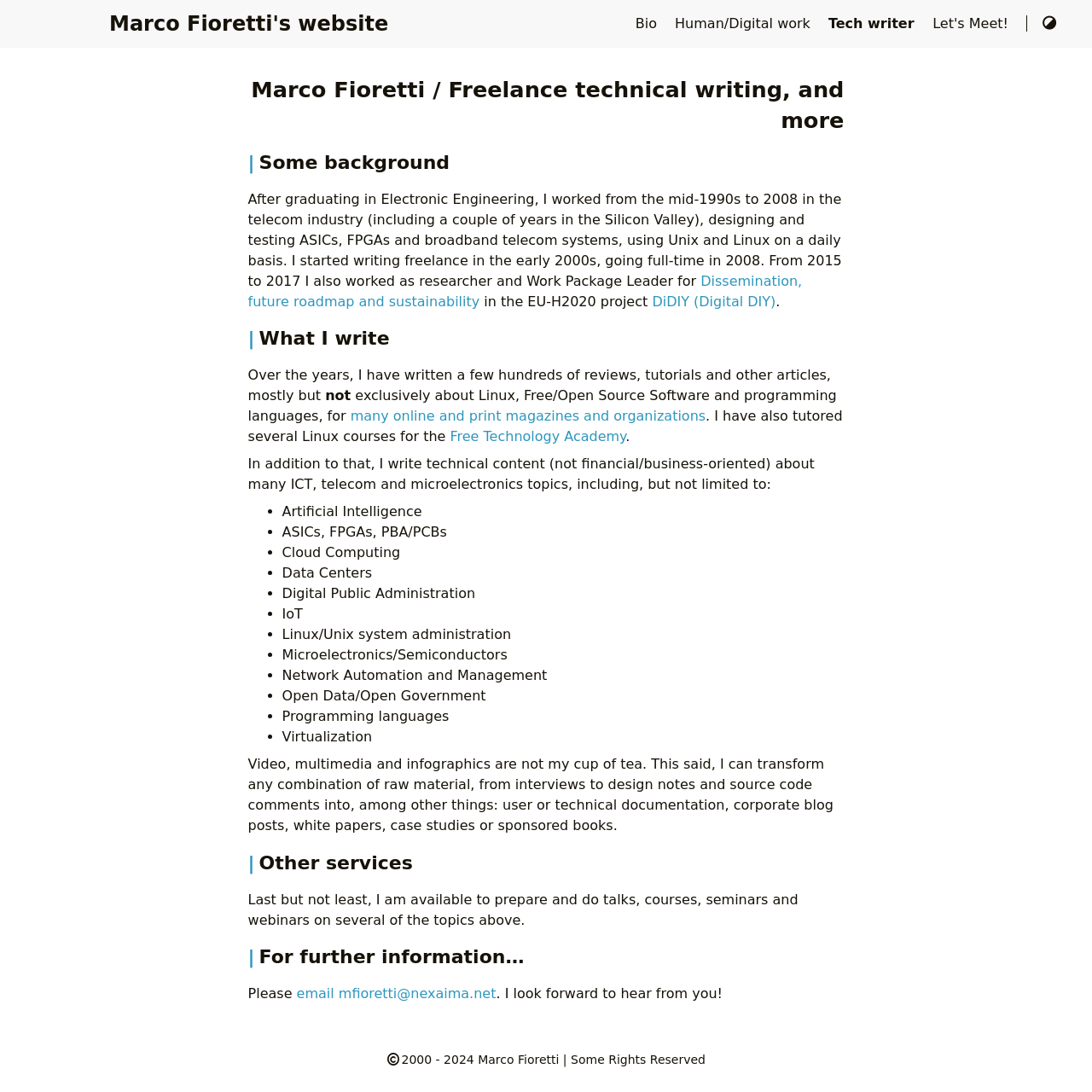What is the profession of the person described on this webpage?
Can you provide a detailed and comprehensive answer to the question?

The webpage is about Marco Fioretti, and the main heading says 'Marco Fioretti / Freelance technical writing, and more'. This suggests that Marco Fioretti is a freelance technical writer.